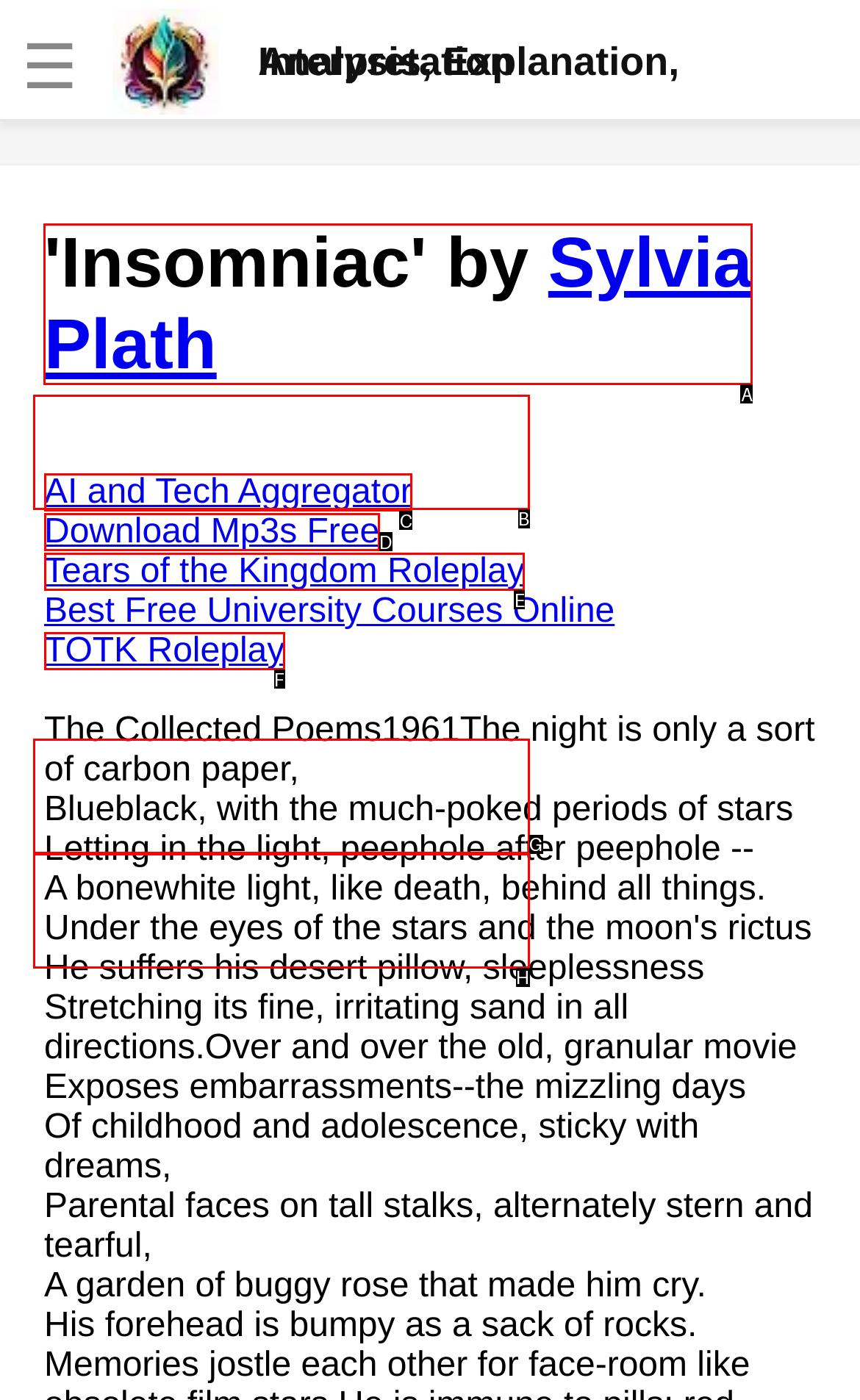Identify the letter of the UI element you should interact with to perform the task: download magazine
Reply with the appropriate letter of the option.

None